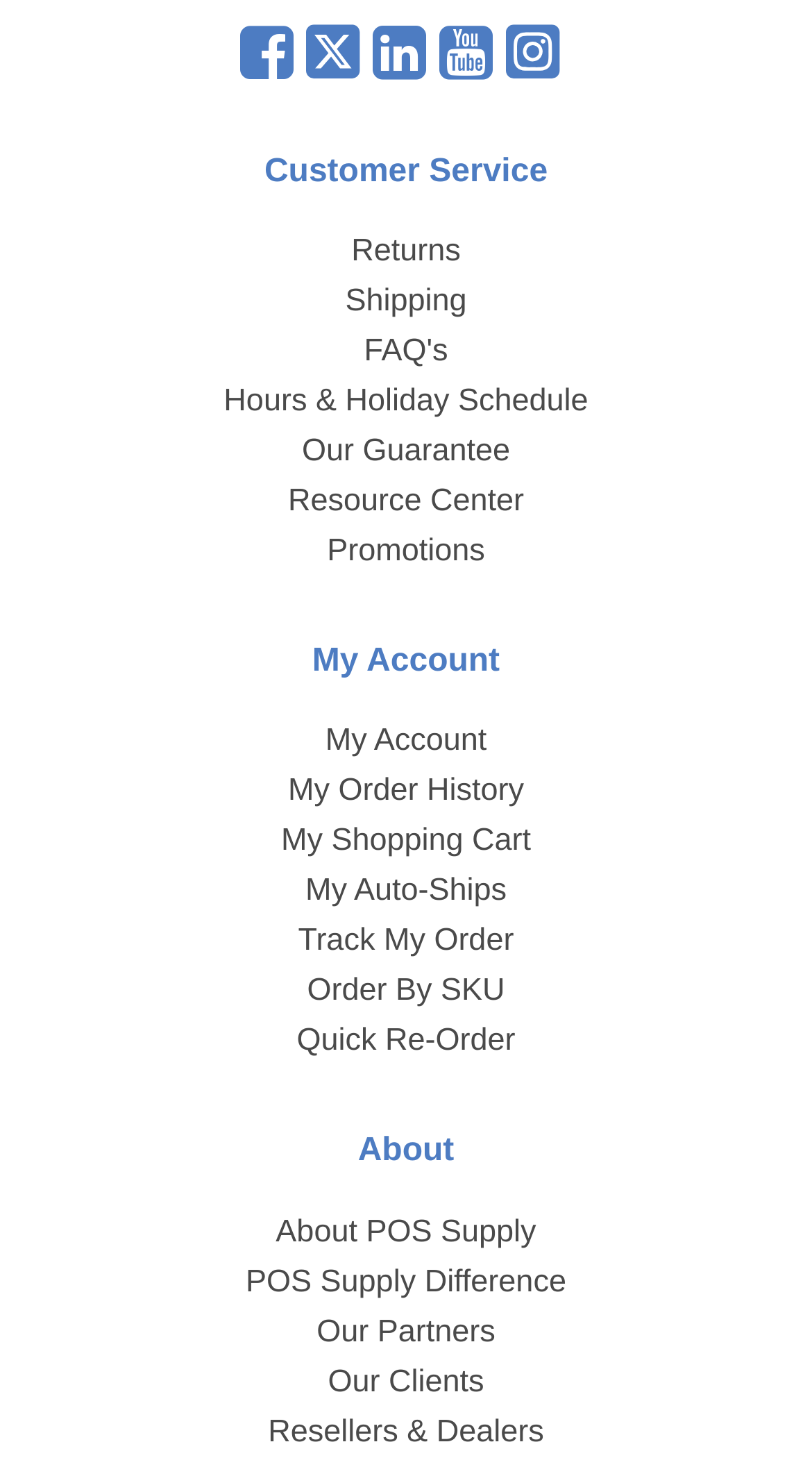From the element description: "Promotions", extract the bounding box coordinates of the UI element. The coordinates should be expressed as four float numbers between 0 and 1, in the order [left, top, right, bottom].

[0.403, 0.338, 0.597, 0.362]